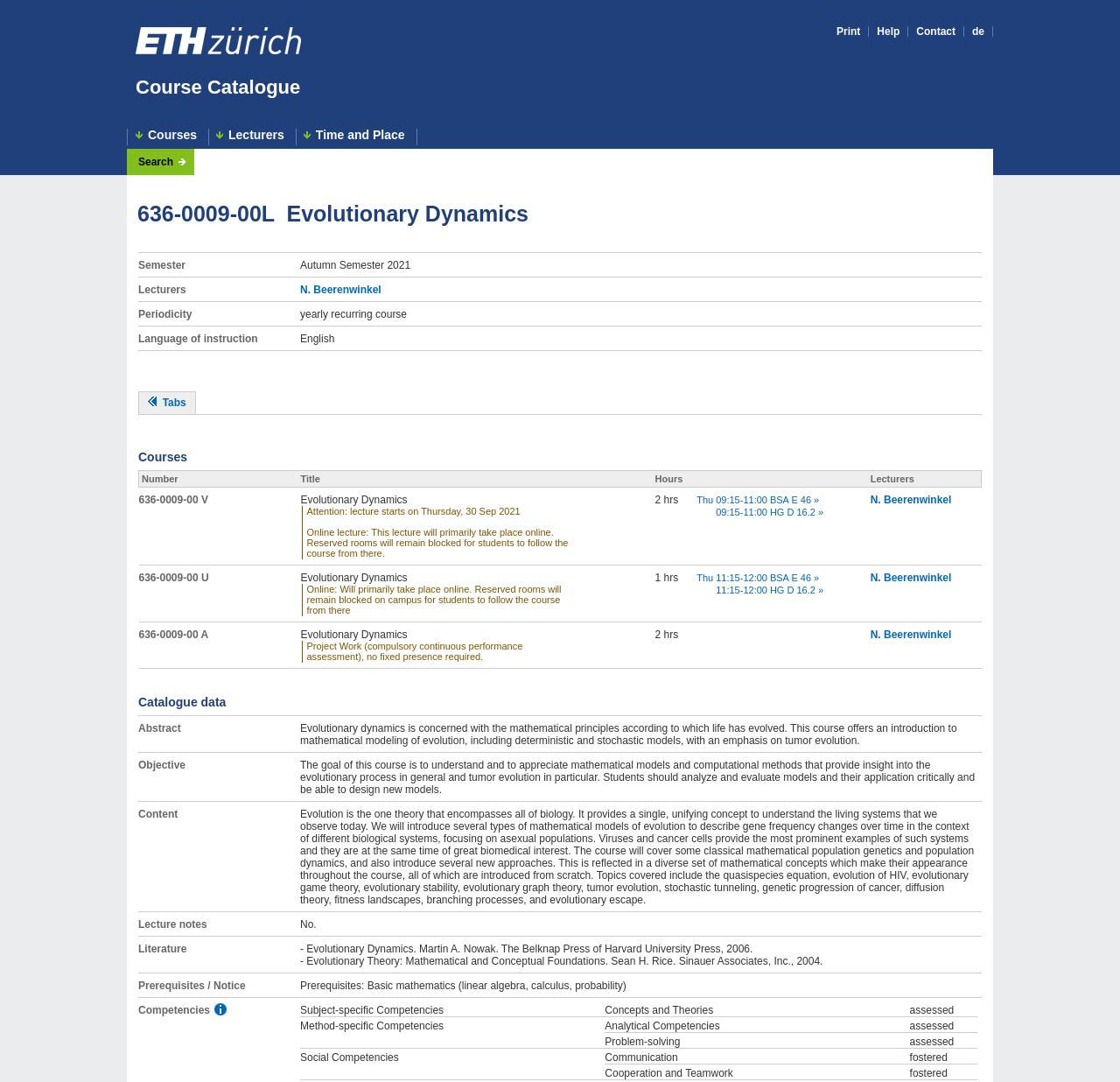Locate the bounding box coordinates of the clickable element to fulfill the following instruction: "Click on the 'N. Beerenwinkel' lecturer link". Provide the coordinates as four float numbers between 0 and 1 in the format [left, top, right, bottom].

[0.268, 0.262, 0.34, 0.273]